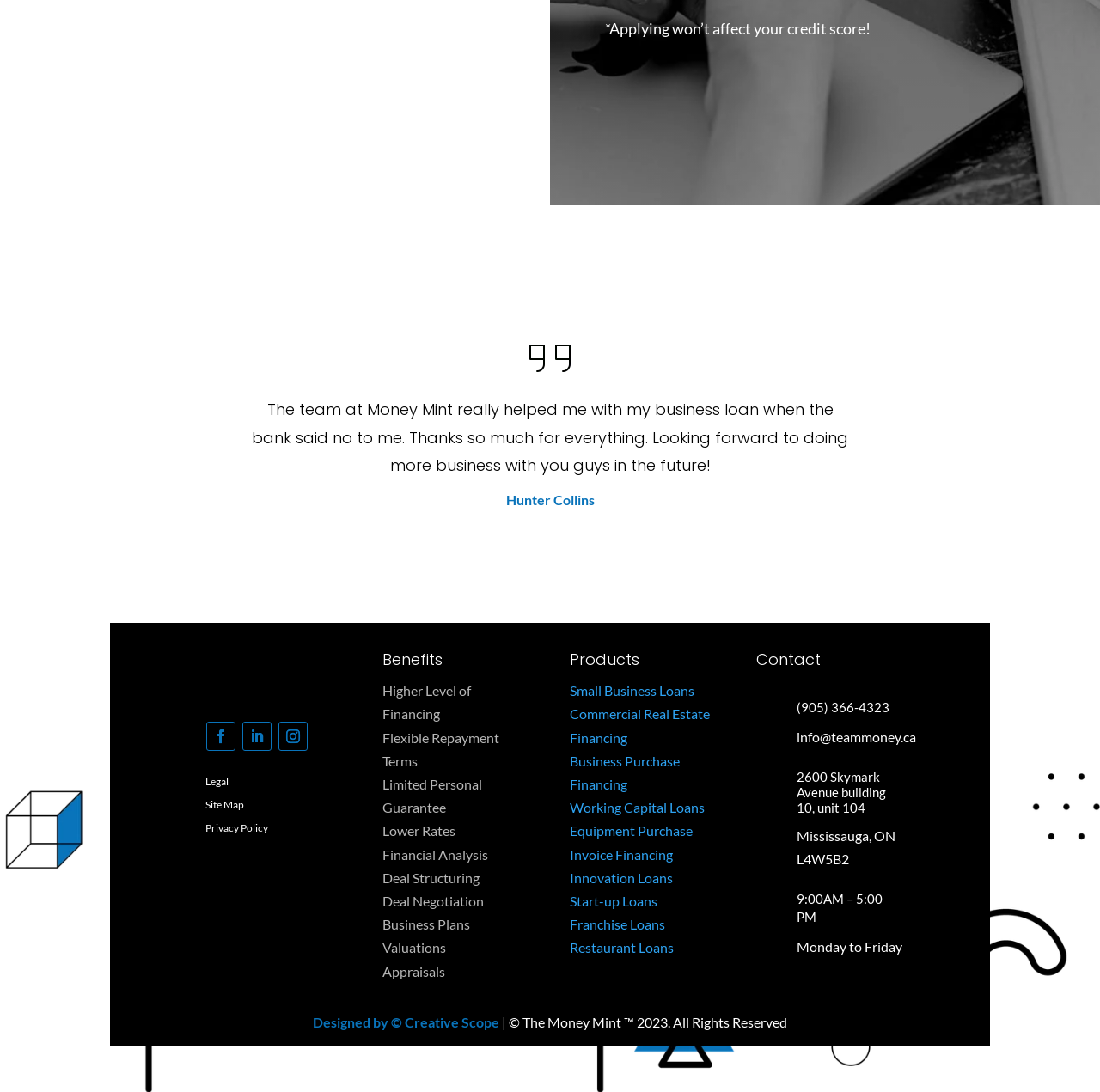Identify and provide the bounding box coordinates of the UI element described: "Designed by © Creative Scope". The coordinates should be formatted as [left, top, right, bottom], with each number being a float between 0 and 1.

[0.284, 0.928, 0.454, 0.943]